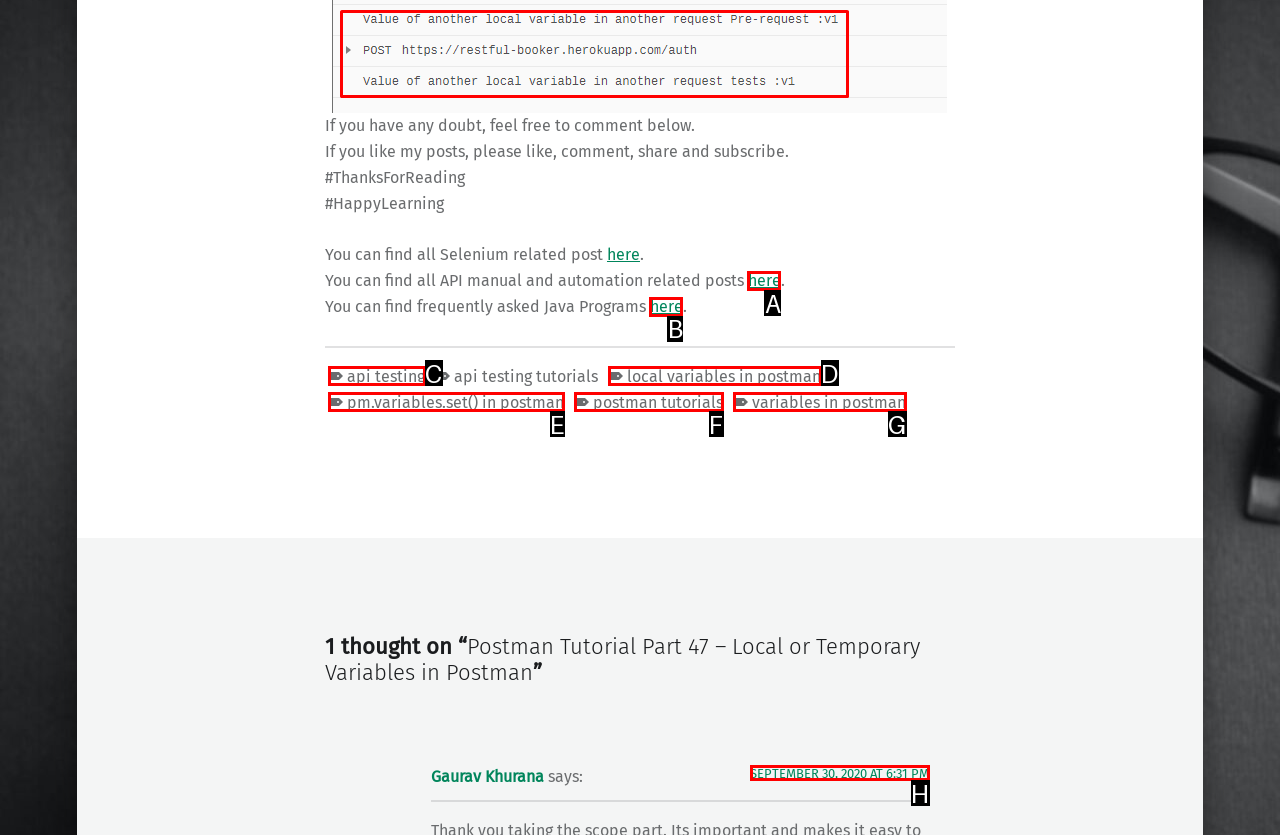Determine the letter of the element to click to accomplish this task: click on 'here' to find API manual and automation related posts. Respond with the letter.

A